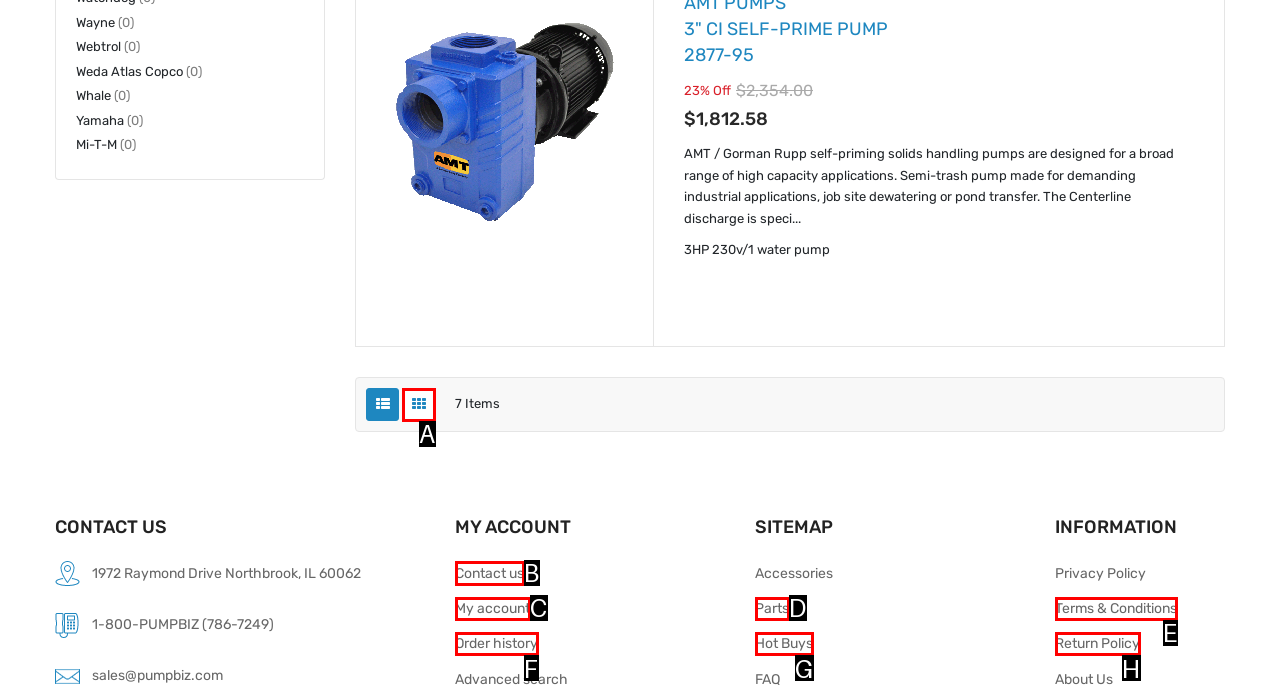Determine the HTML element that best matches this description: Grid from the given choices. Respond with the corresponding letter.

A